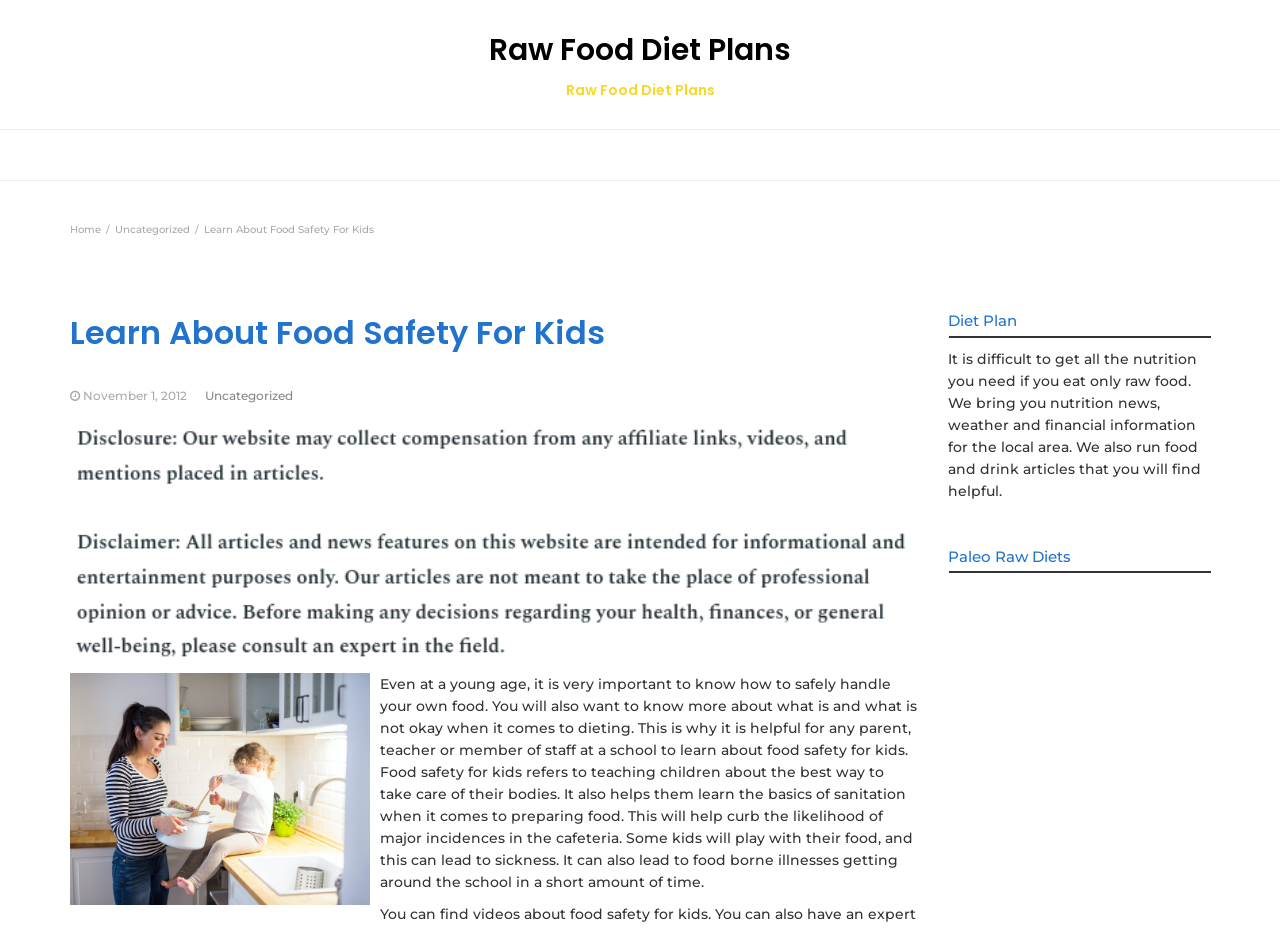Provide a thorough and detailed response to the question by examining the image: 
What is the purpose of teaching food safety to kids?

According to the paragraph, teaching food safety to kids helps them learn the basics of sanitation when preparing food, which in turn helps curb the likelihood of major incidences in the cafeteria, such as food borne illnesses.